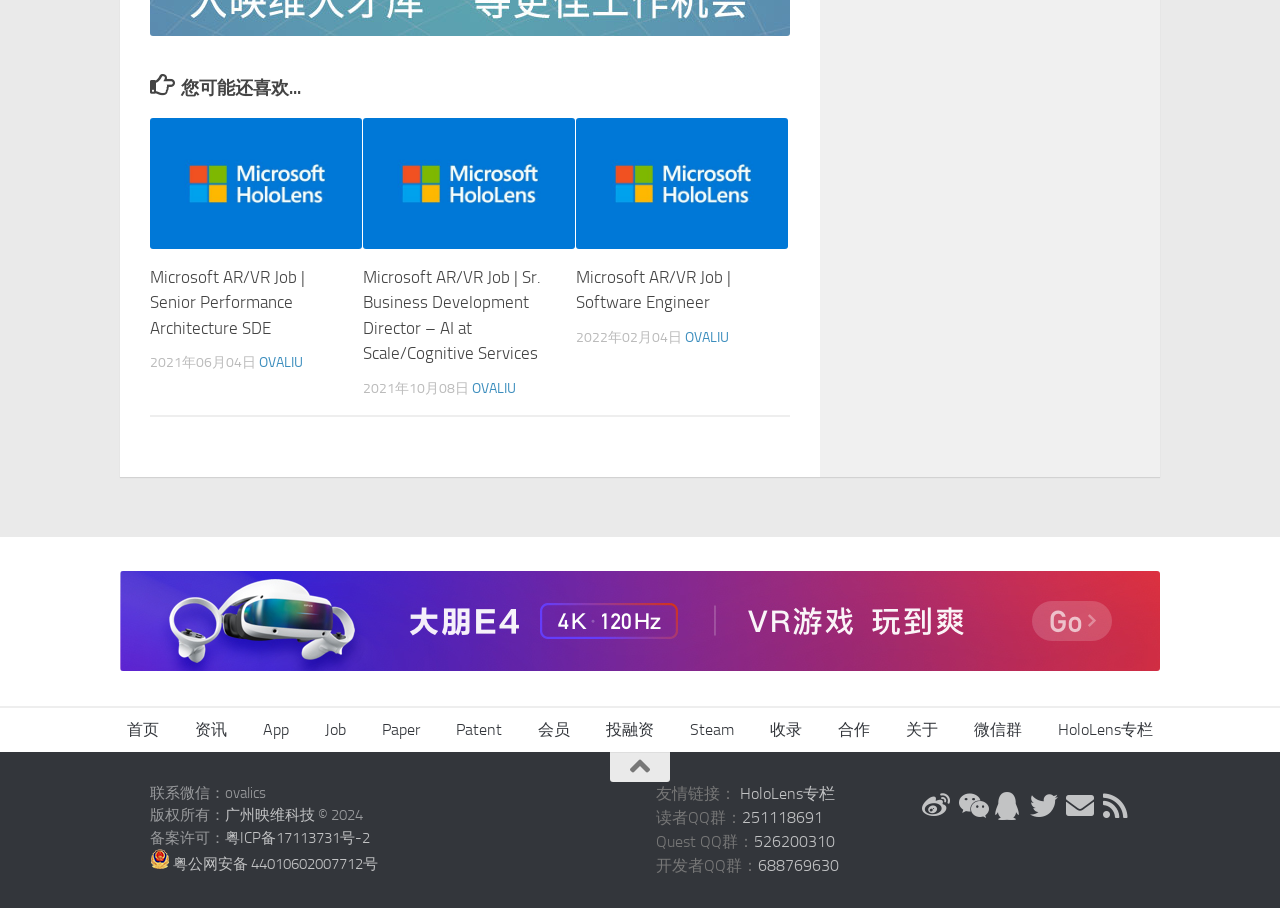What is the date of the first job listing?
Refer to the image and give a detailed answer to the query.

By examining the webpage content, I can see that the first job listing has a timestamp of '2021年06月04日', which indicates the date when the job was posted.